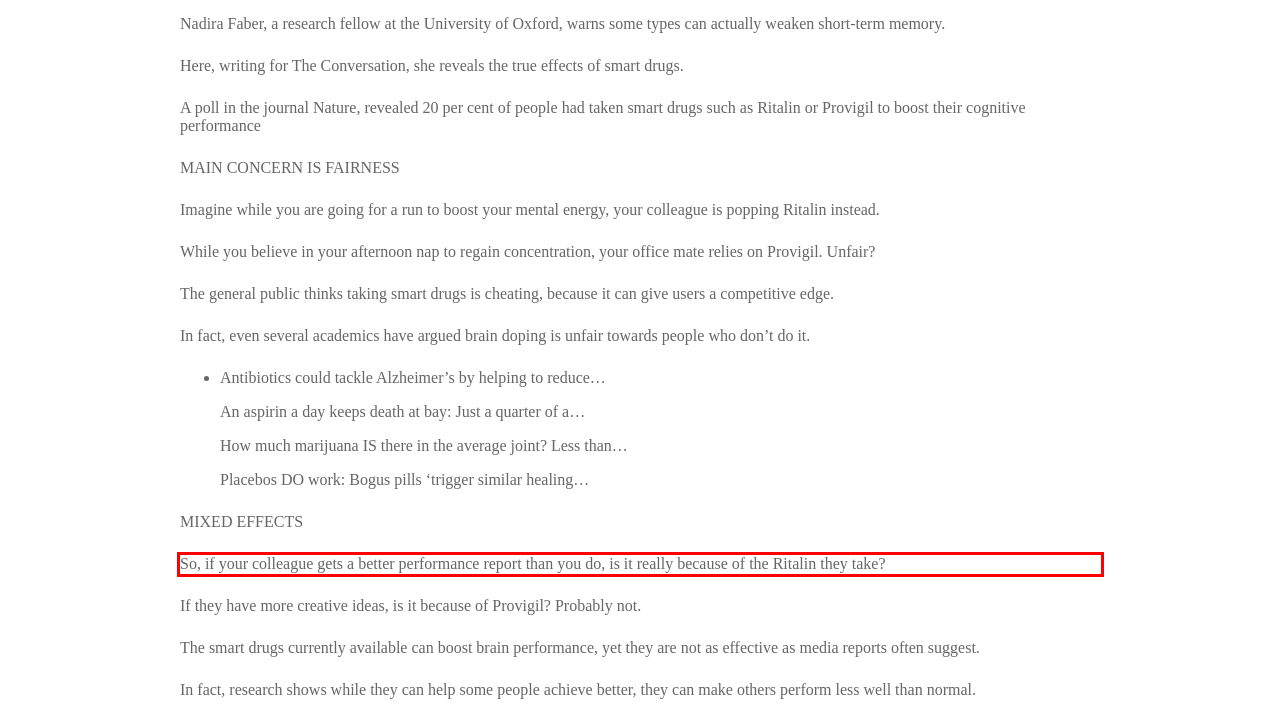You have a screenshot of a webpage with a red bounding box. Use OCR to generate the text contained within this red rectangle.

So, if your colleague gets a better performance report than you do, is it really because of the Ritalin they take?